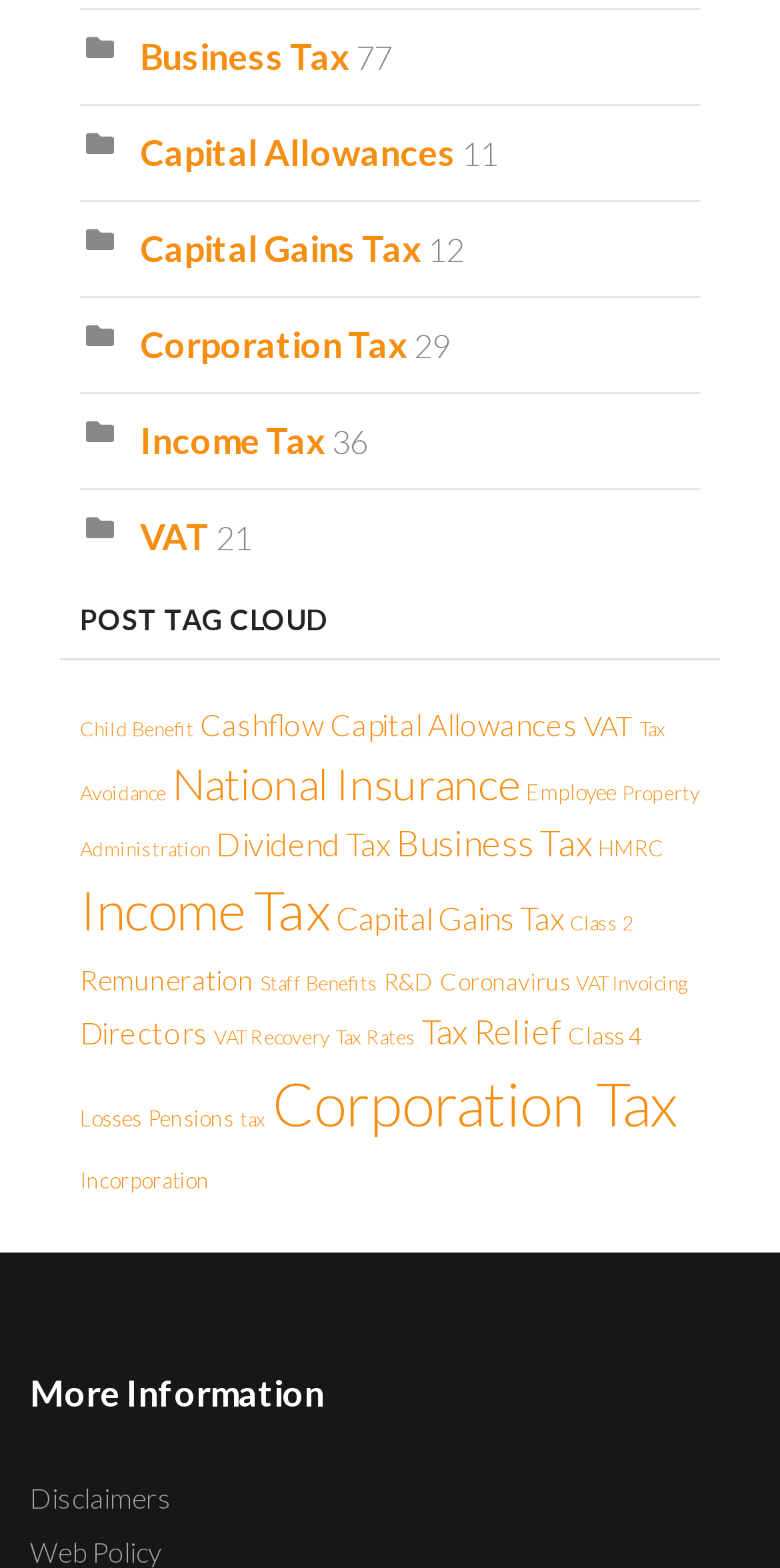From the given element description: "Corporation Tax", find the bounding box for the UI element. Provide the coordinates as four float numbers between 0 and 1, in the order [left, top, right, bottom].

[0.179, 0.206, 0.523, 0.234]